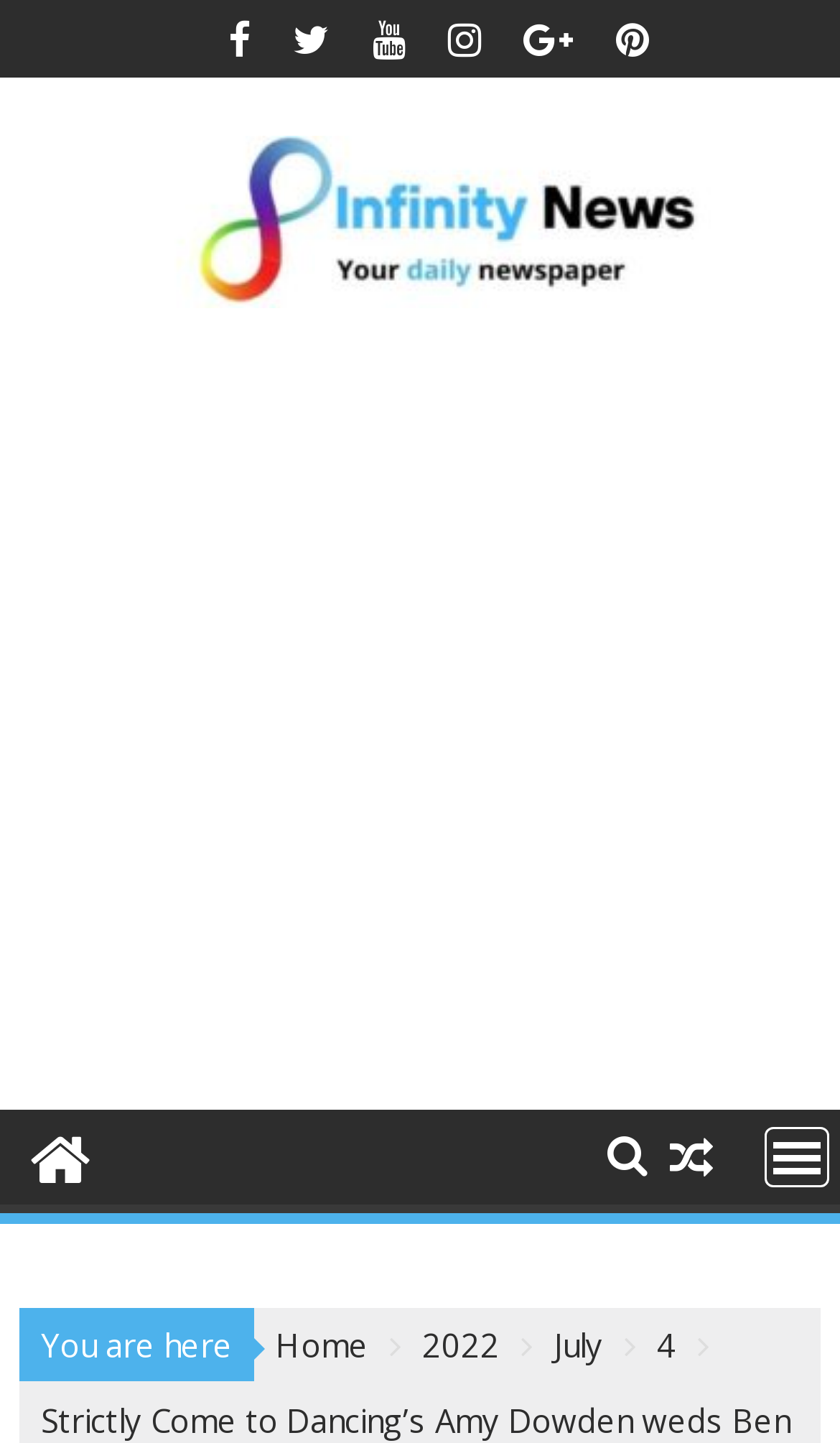Locate the bounding box coordinates of the area that needs to be clicked to fulfill the following instruction: "Open the MENU". The coordinates should be in the format of four float numbers between 0 and 1, namely [left, top, right, bottom].

[0.91, 0.781, 0.987, 0.823]